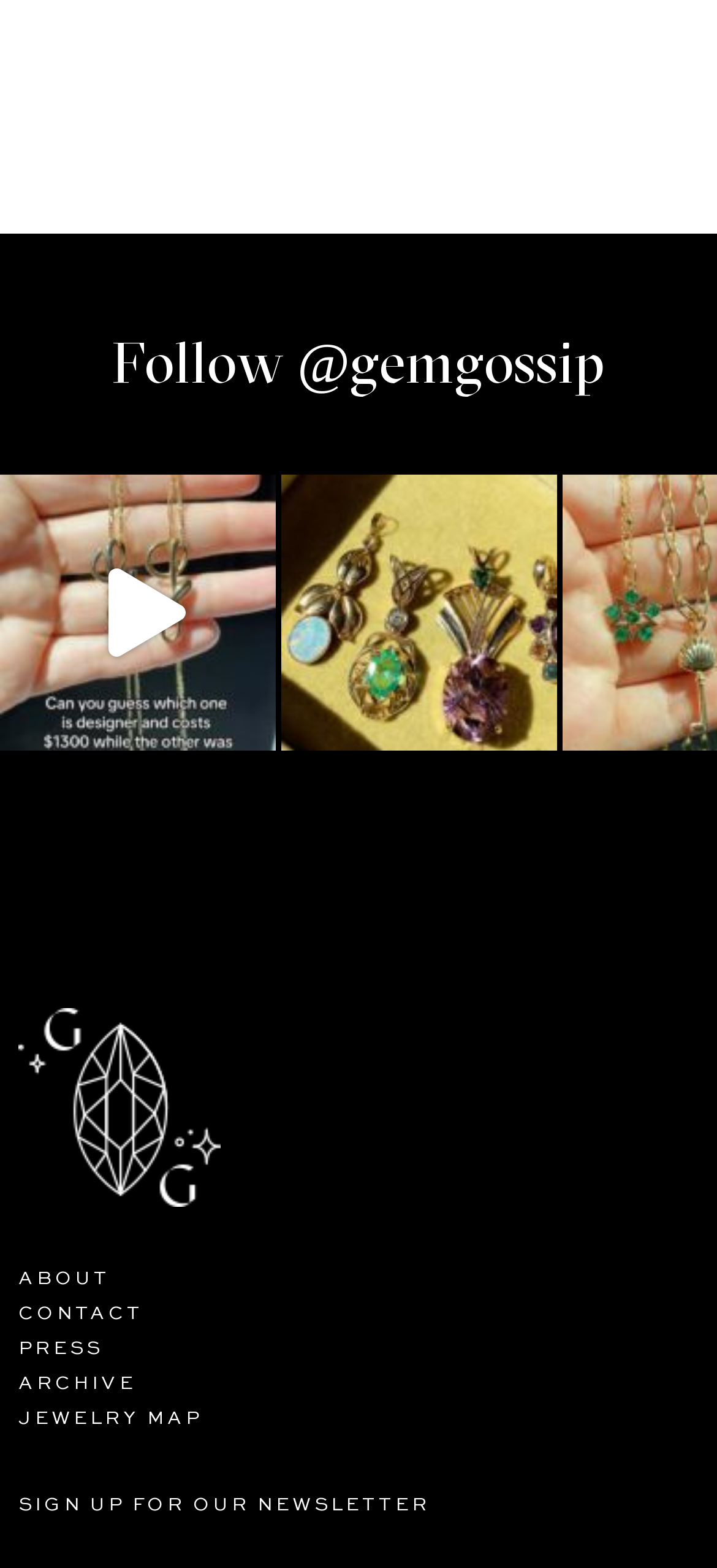What is the name of the blog?
Please look at the screenshot and answer using one word or phrase.

Gem Gossip - Jewelry Blog